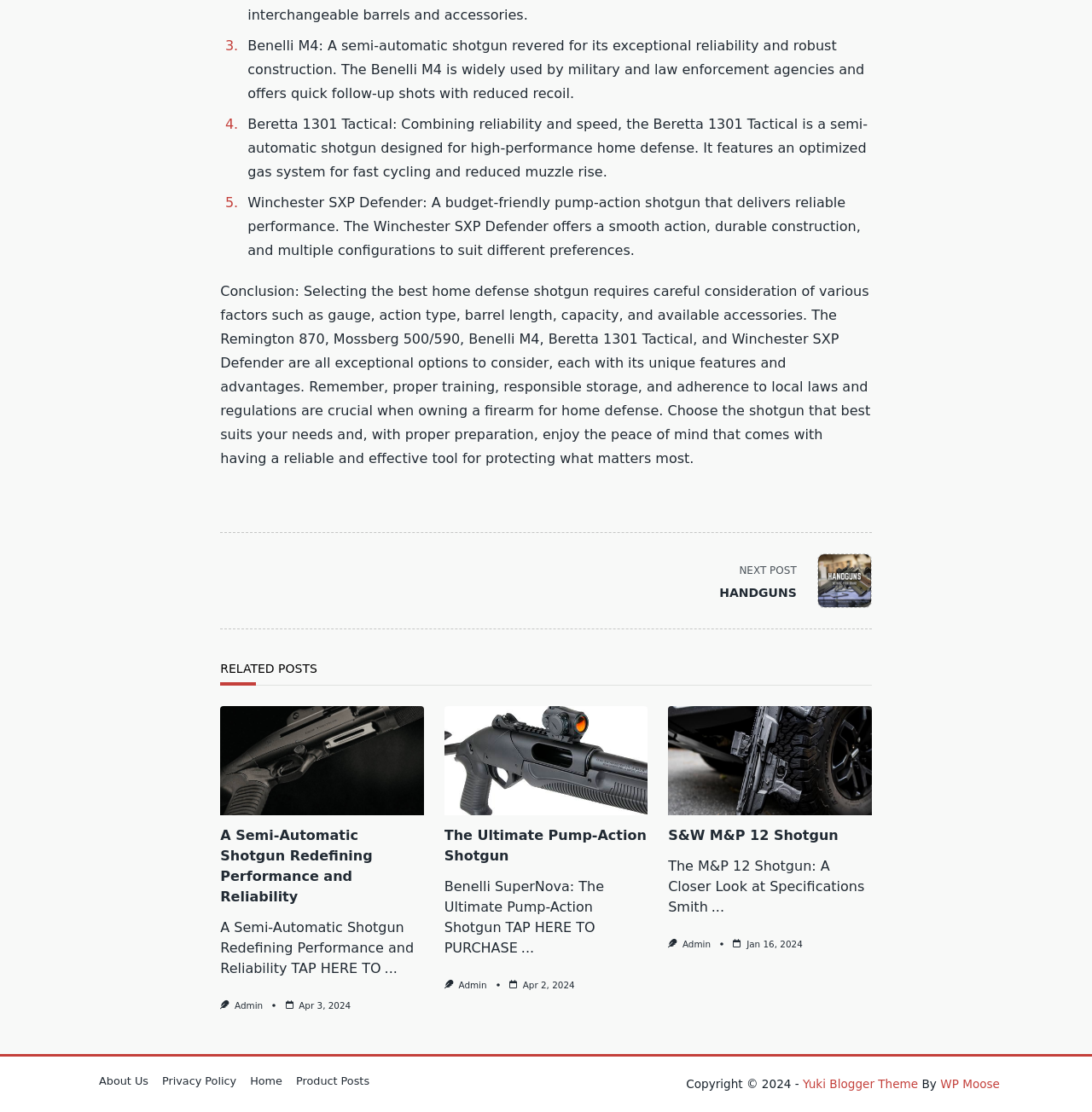How many related posts are shown on the webpage?
Based on the visual content, answer with a single word or a brief phrase.

3